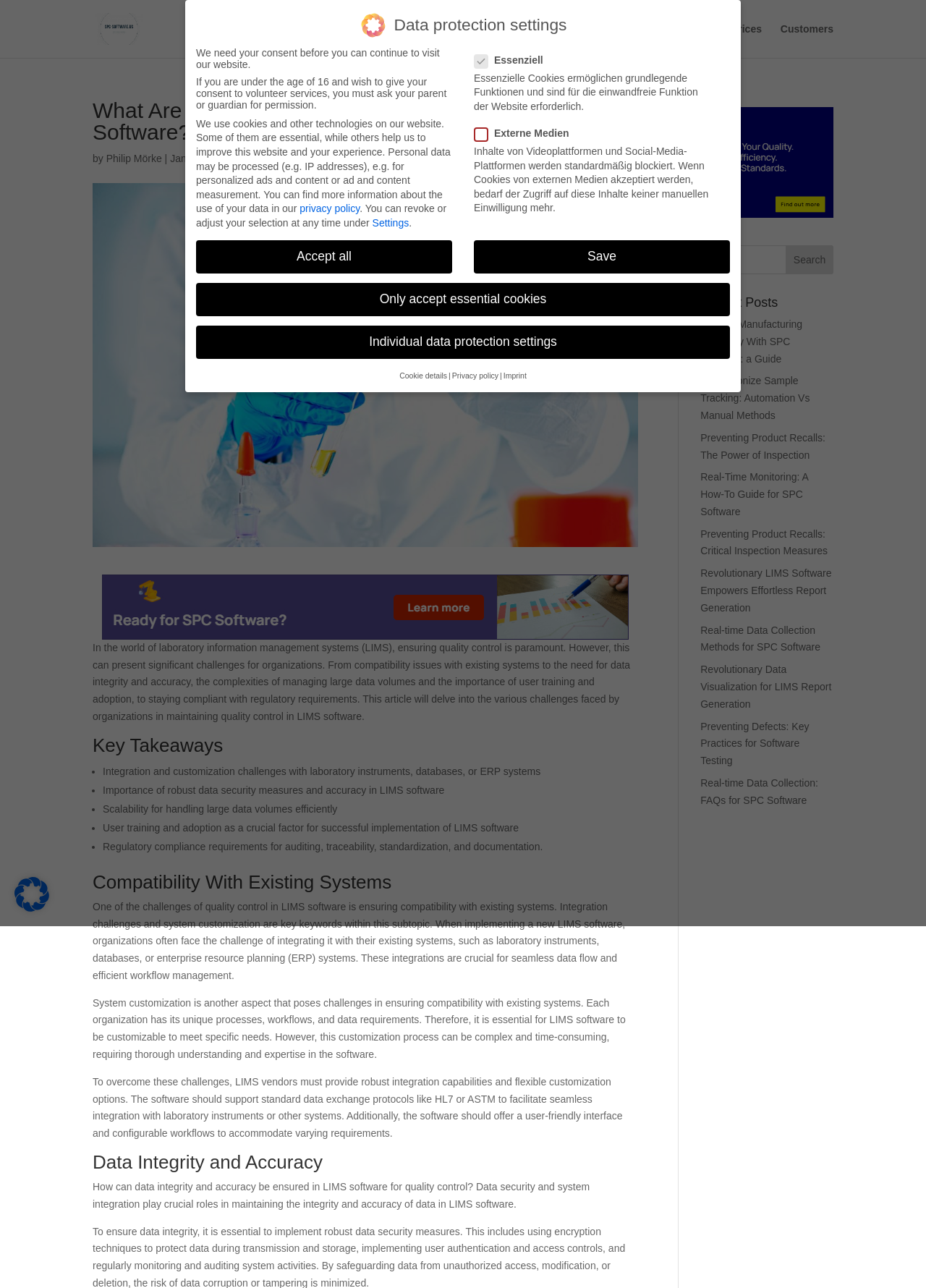What is the role of LIMS vendors in ensuring quality control?
Please provide a single word or phrase as the answer based on the screenshot.

Providing robust integration capabilities and flexible customization options